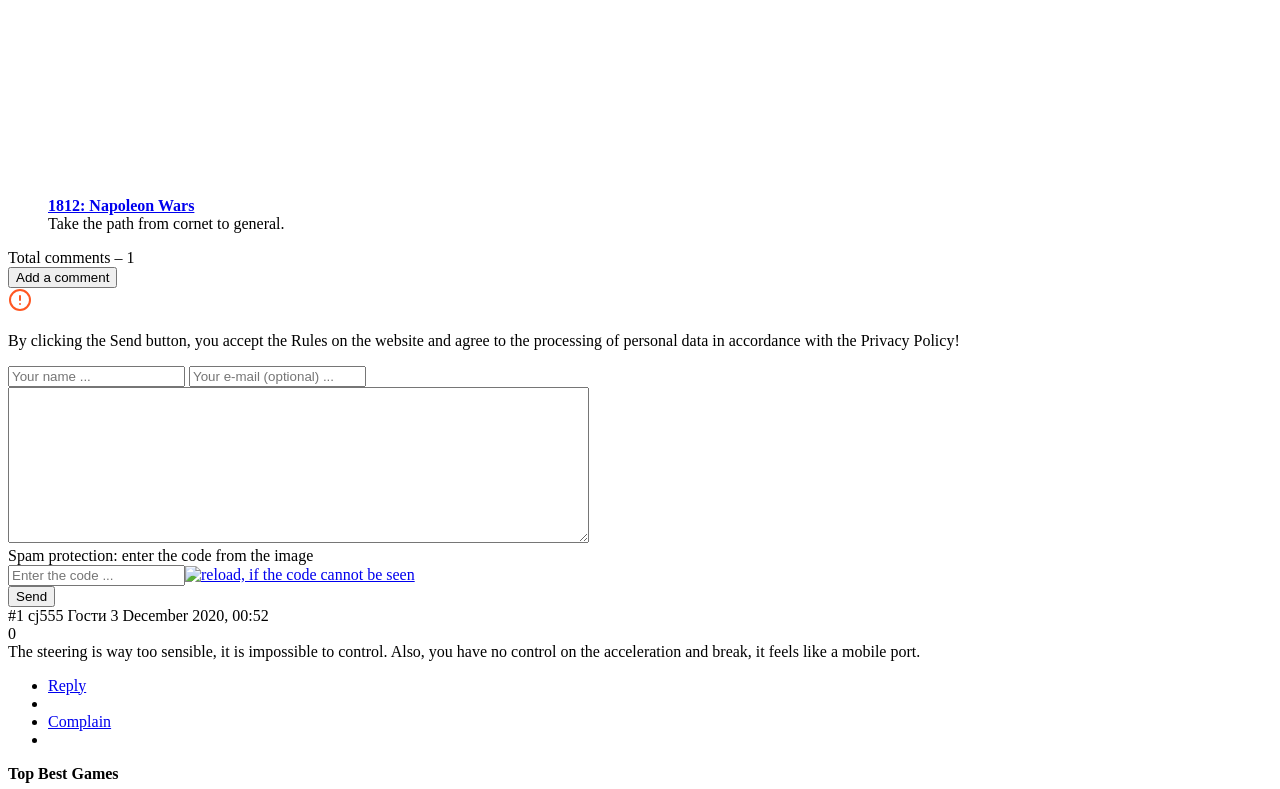Determine the bounding box coordinates (top-left x, top-left y, bottom-right x, bottom-right y) of the UI element described in the following text: name="name" placeholder="Your name ..."

[0.006, 0.463, 0.145, 0.49]